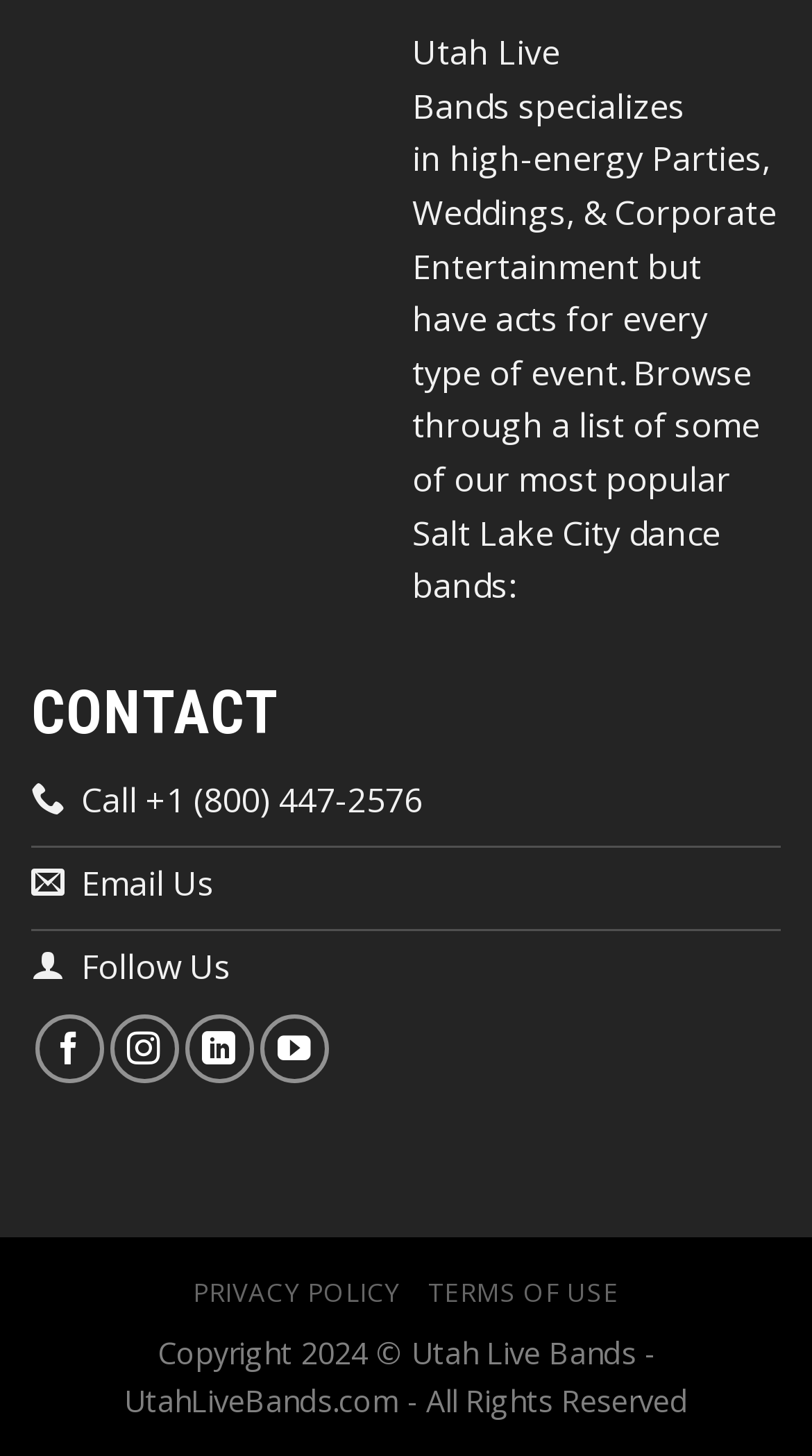Given the element description: "dance bands", predict the bounding box coordinates of this UI element. The coordinates must be four float numbers between 0 and 1, given as [left, top, right, bottom].

[0.508, 0.35, 0.887, 0.418]